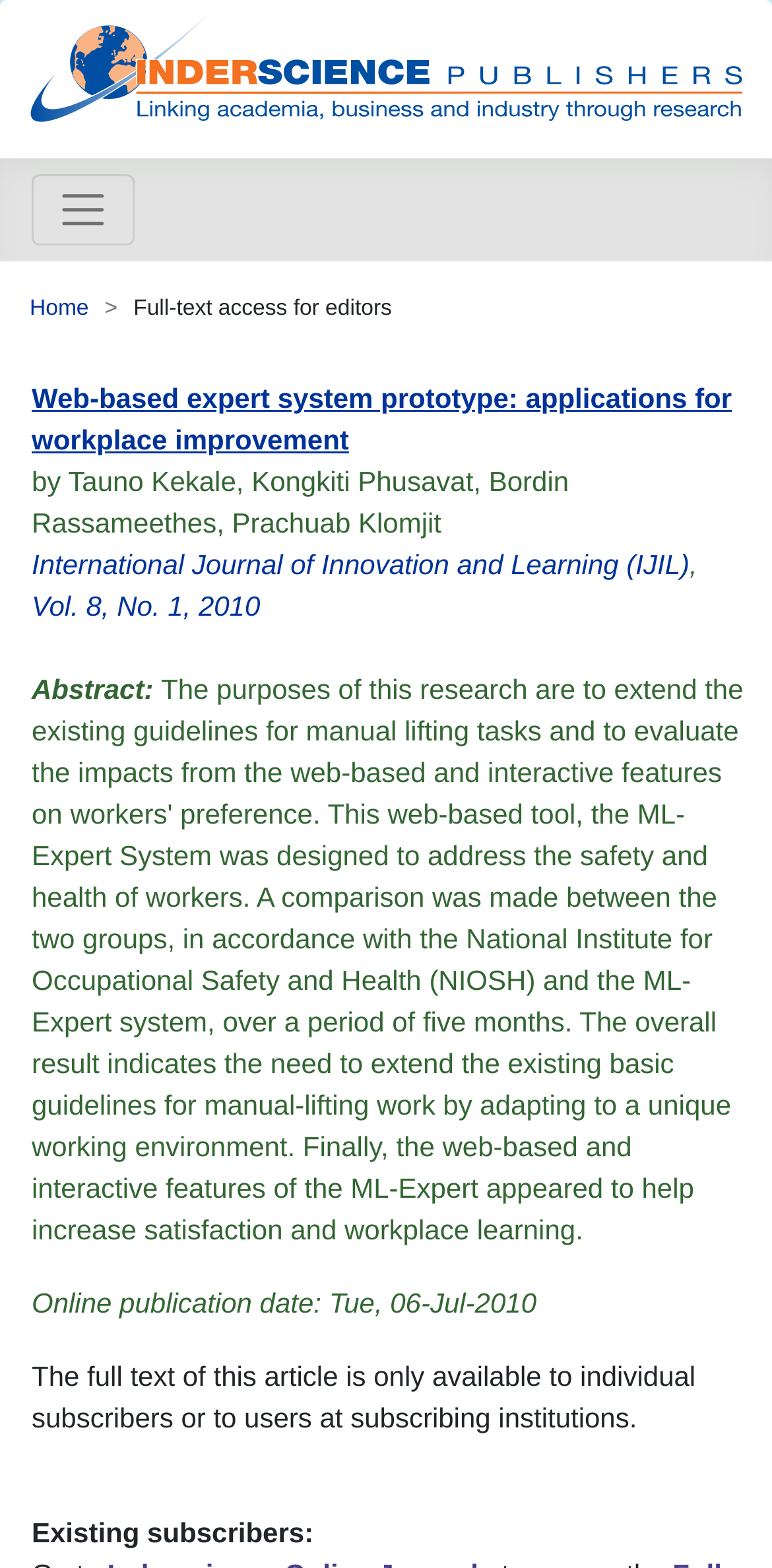What is the name of the journal?
Provide a short answer using one word or a brief phrase based on the image.

International Journal of Innovation and Learning